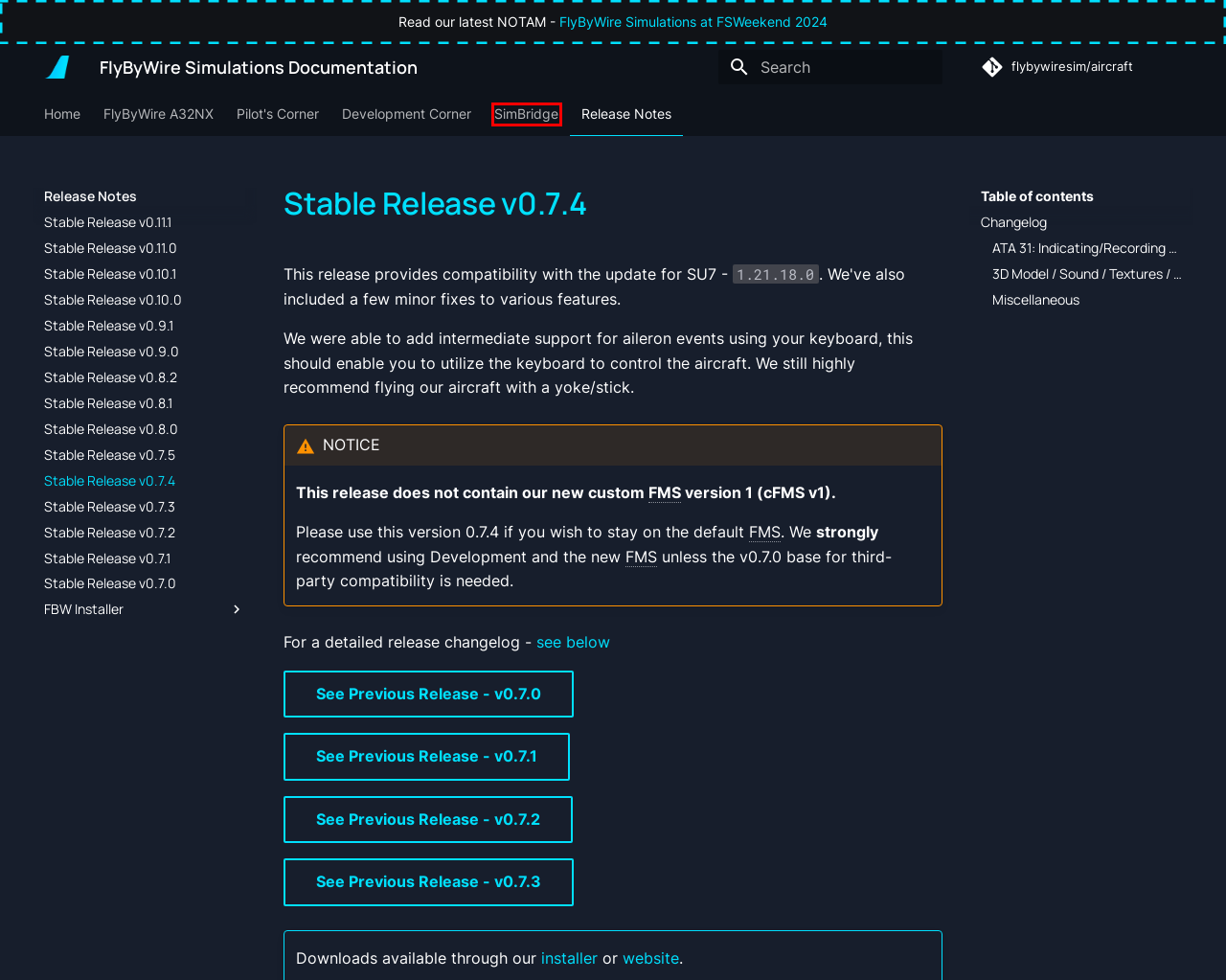Look at the screenshot of a webpage that includes a red bounding box around a UI element. Select the most appropriate webpage description that matches the page seen after clicking the highlighted element. Here are the candidates:
A. Stable Release v0.7.5 - FlyByWire Simulations Documentation
B. Stable Release v0.10.1 - FlyByWire Simulations Documentation
C. FlyByWire A32NX - Overview - FlyByWire Simulations Documentation
D. Stable Release v0.9.1 - FlyByWire Simulations Documentation
E. FlyByWire Simulations
F. Stable Release v0.8.0 - FlyByWire Simulations Documentation
G. Stable Release v0.7.0 - FlyByWire Simulations Documentation
H. SimBridge - Overview - FlyByWire Simulations Documentation

H